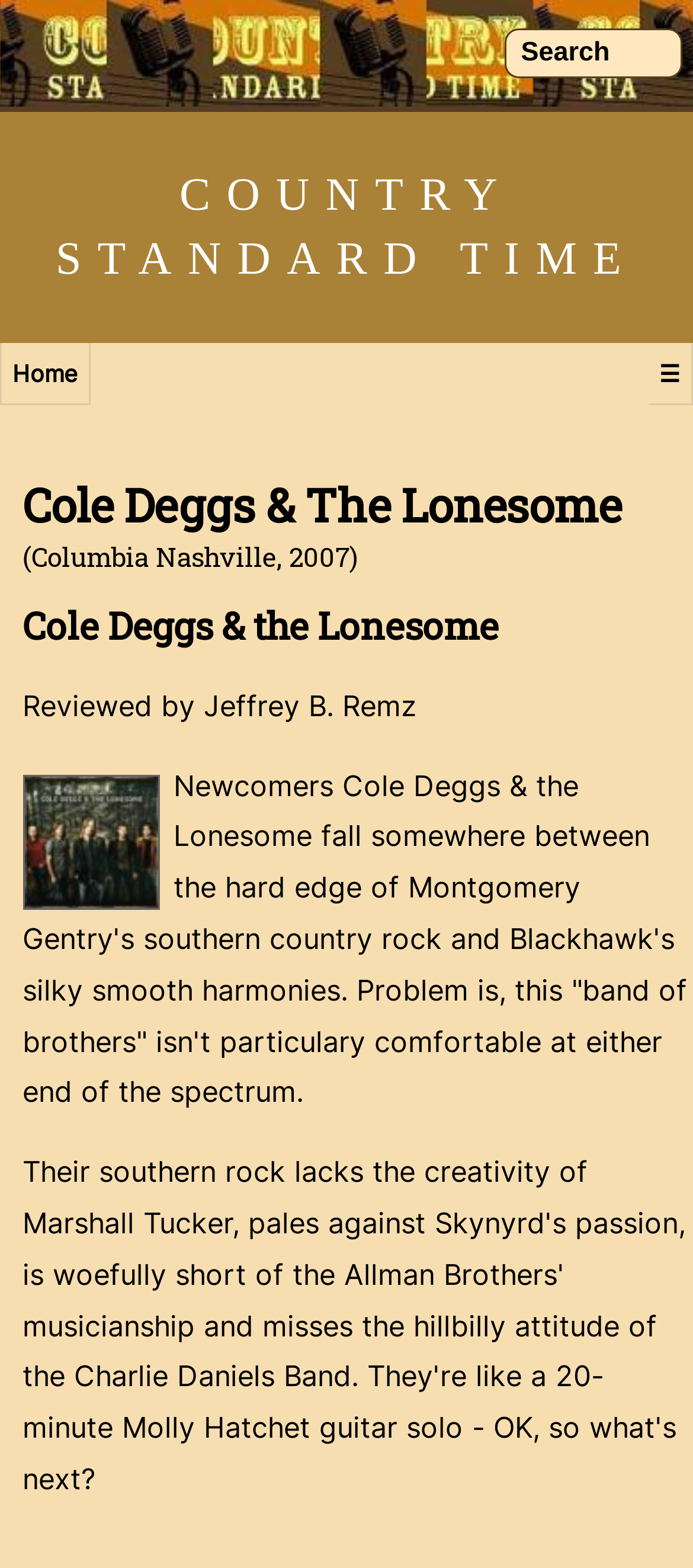Who reviewed the album?
Answer the question with detailed information derived from the image.

The reviewer's name can be found in the StaticText element with ID 102, which contains the text 'Reviewed by Jeffrey B. Remz'.